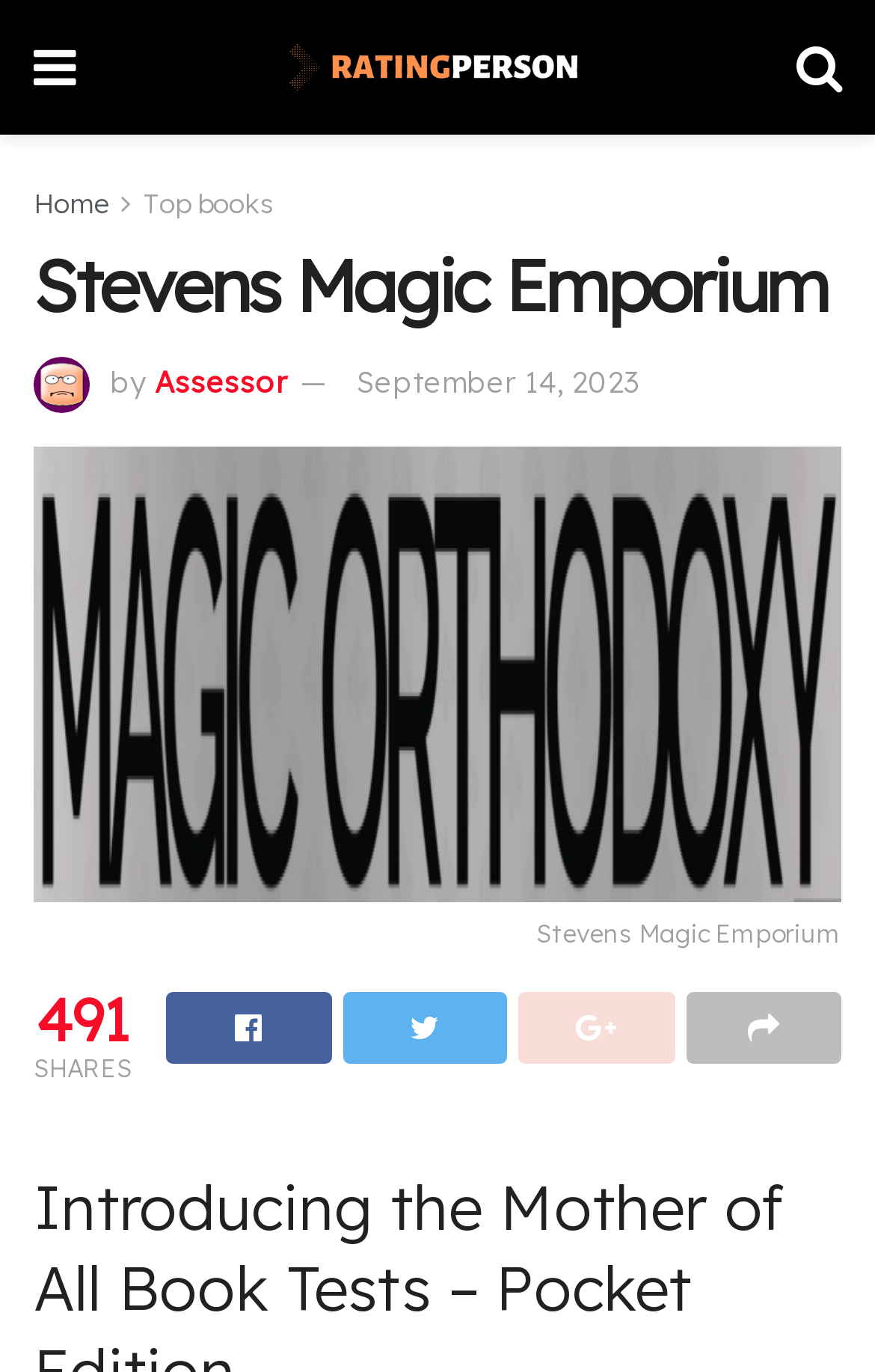Respond to the question below with a single word or phrase:
What is the date mentioned on the webpage?

September 14, 2023